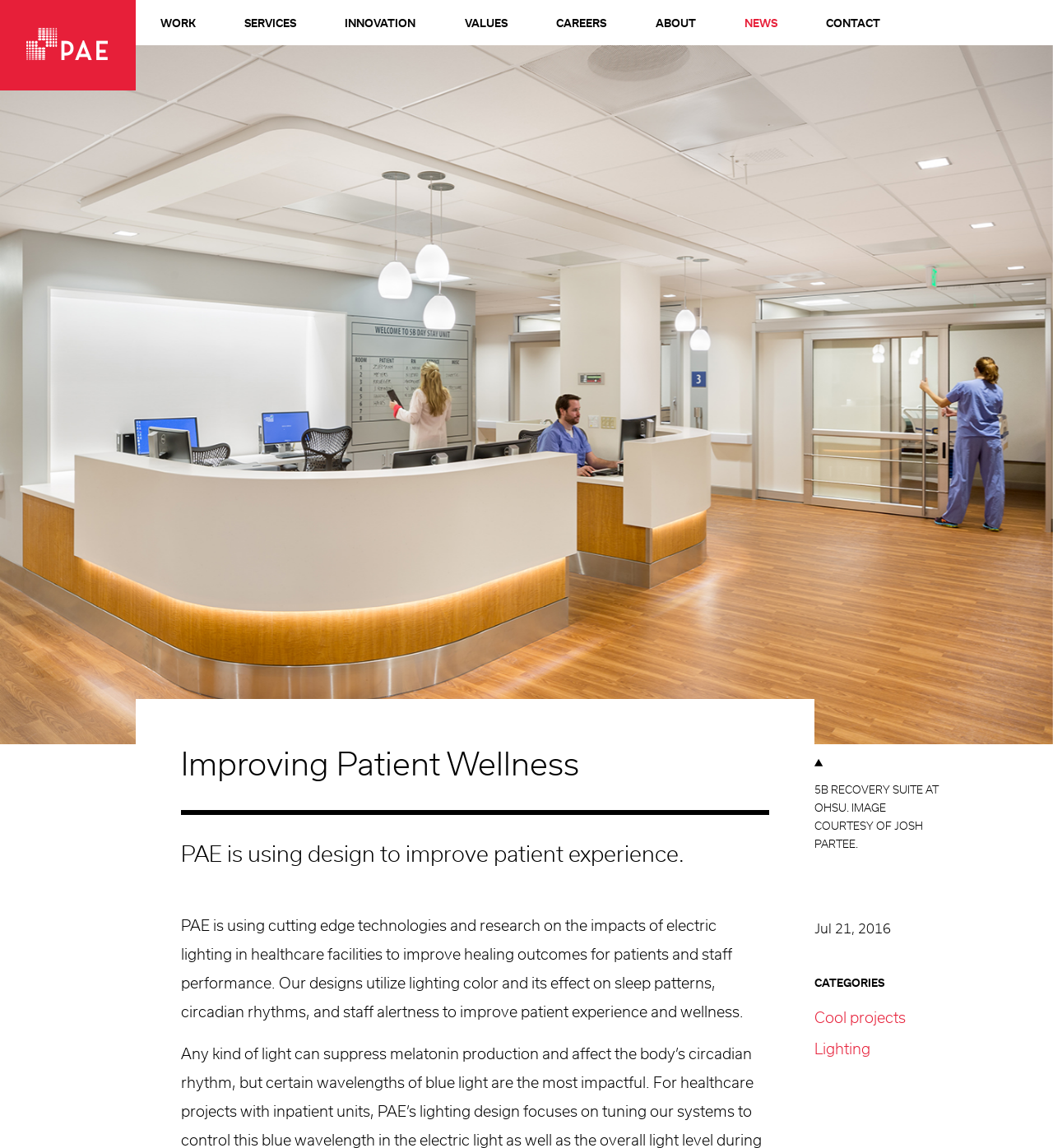Using the information in the image, give a comprehensive answer to the question: 
What is the company's focus?

Based on the webpage, the company's focus is on Mechanical and Electrical Engineering, which is evident from the links and headings on the page, such as 'WORK', 'BY SUSTAINABILITY', 'BY SECTOR', and 'SERVICES'.